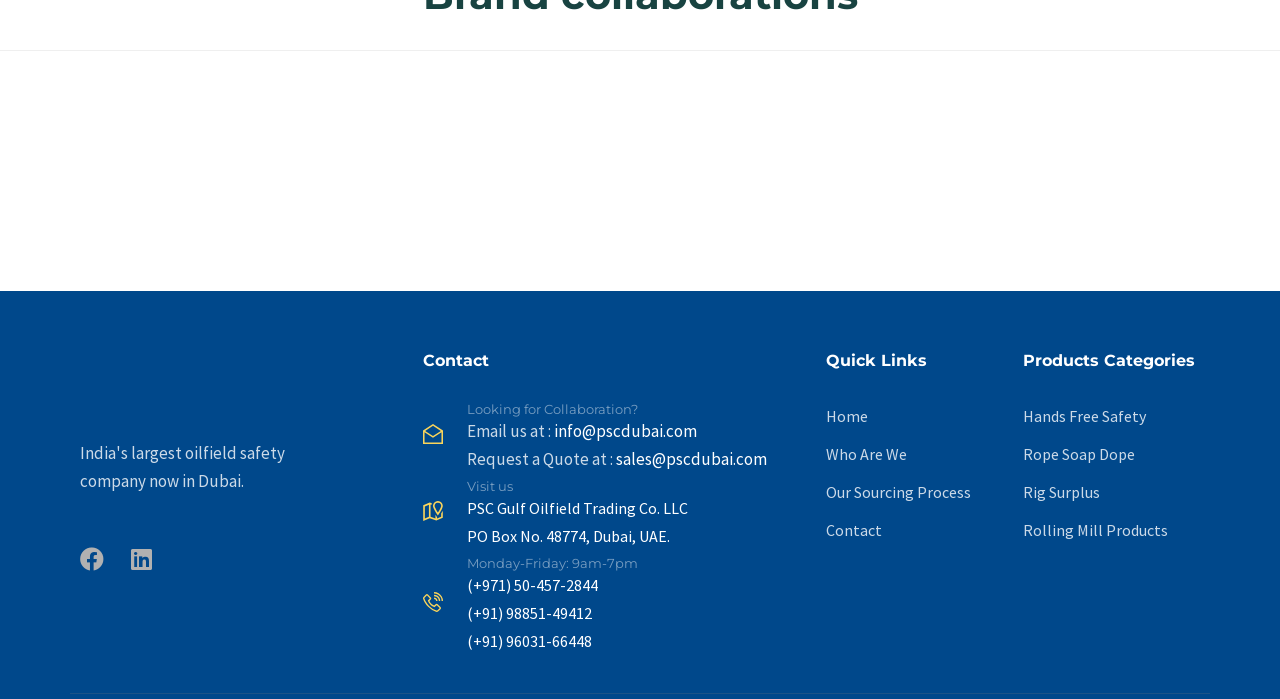Determine the bounding box coordinates for the clickable element required to fulfill the instruction: "Explore the 'Hands Free Safety' products". Provide the coordinates as four float numbers between 0 and 1, i.e., [left, top, right, bottom].

[0.799, 0.577, 0.938, 0.617]